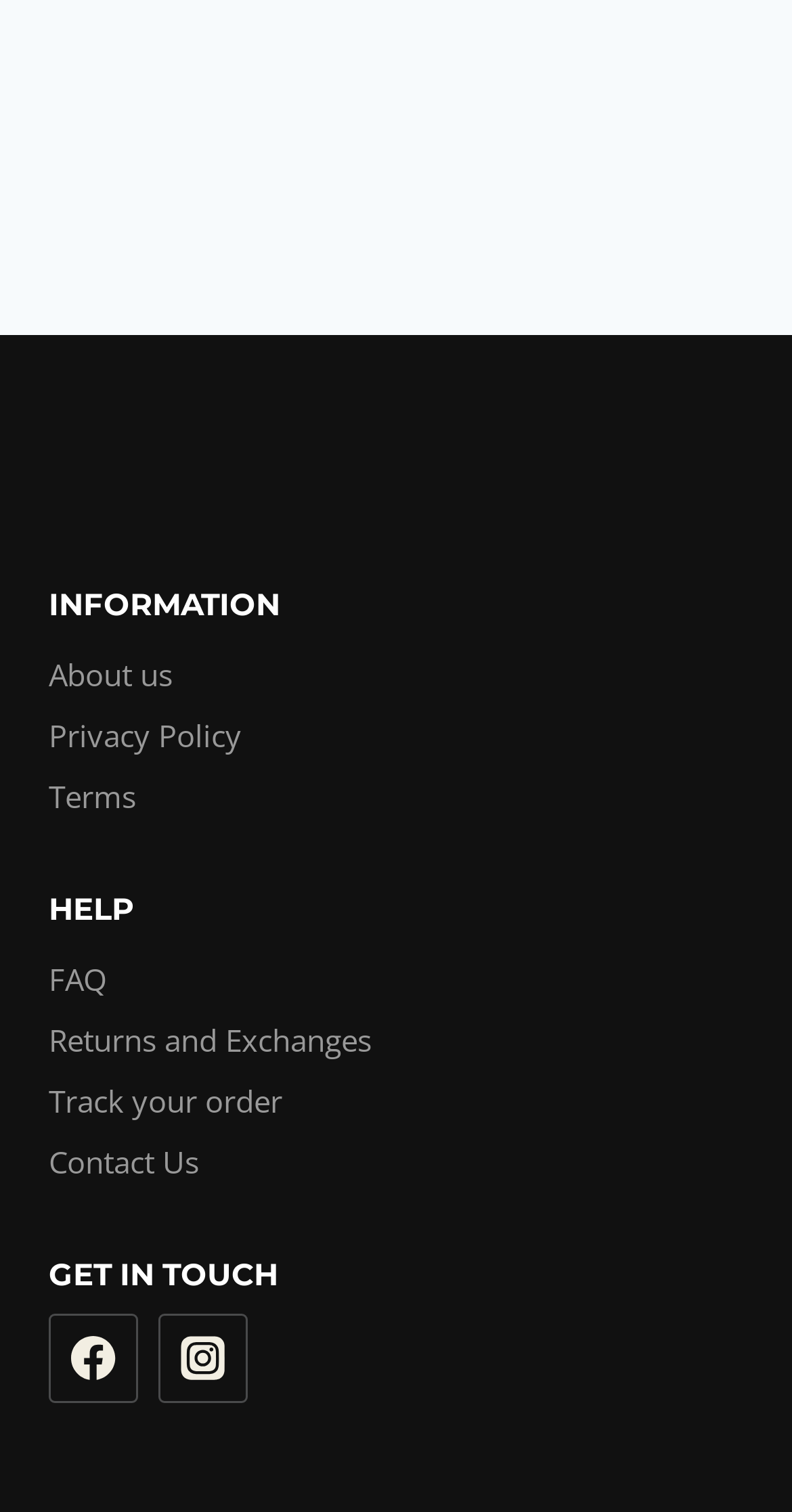Pinpoint the bounding box coordinates of the area that must be clicked to complete this instruction: "Visit Facebook".

[0.062, 0.869, 0.173, 0.928]